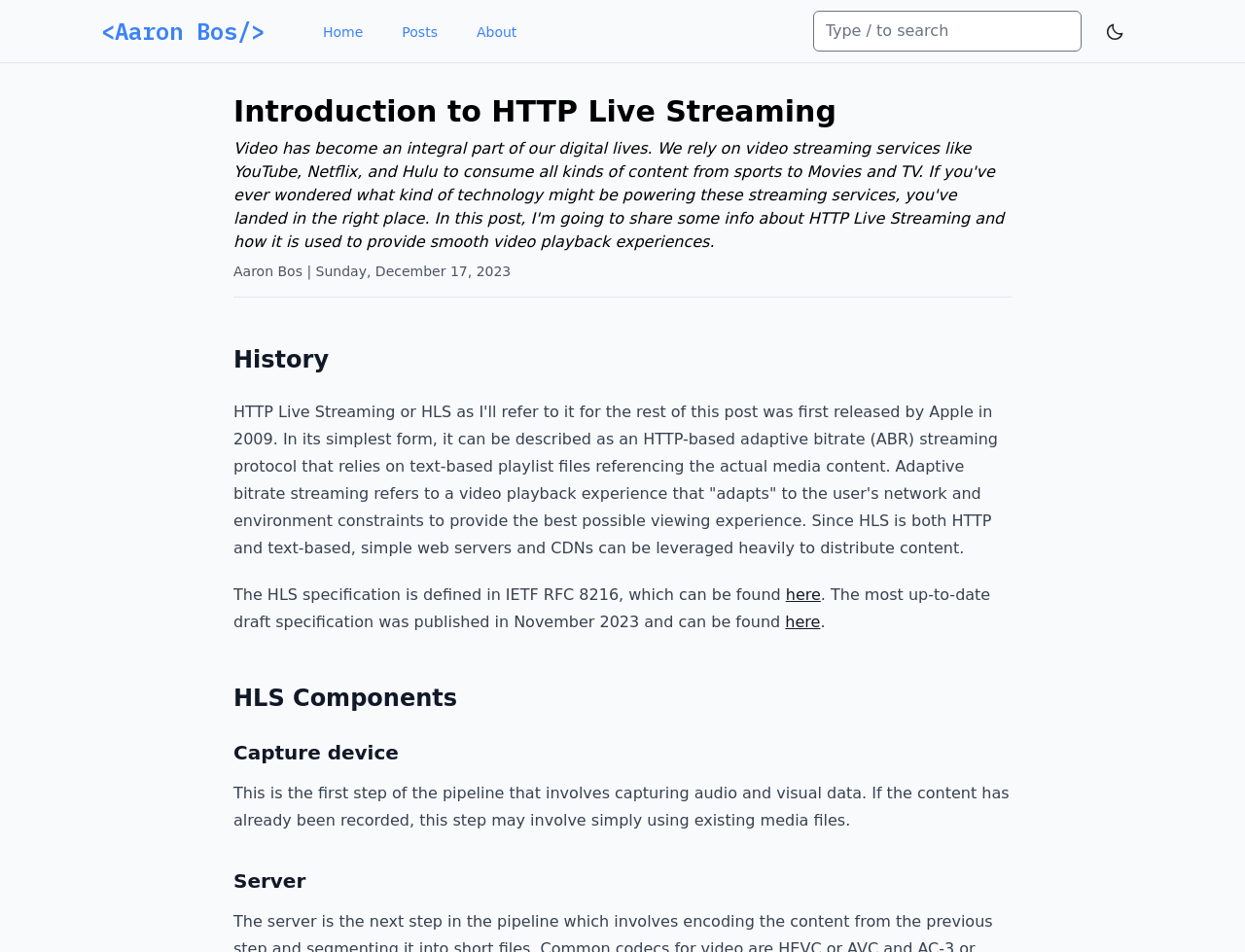Identify the bounding box coordinates for the UI element mentioned here: "<Aaron Bos/>". Provide the coordinates as four float values between 0 and 1, i.e., [left, top, right, bottom].

[0.075, 0.016, 0.219, 0.049]